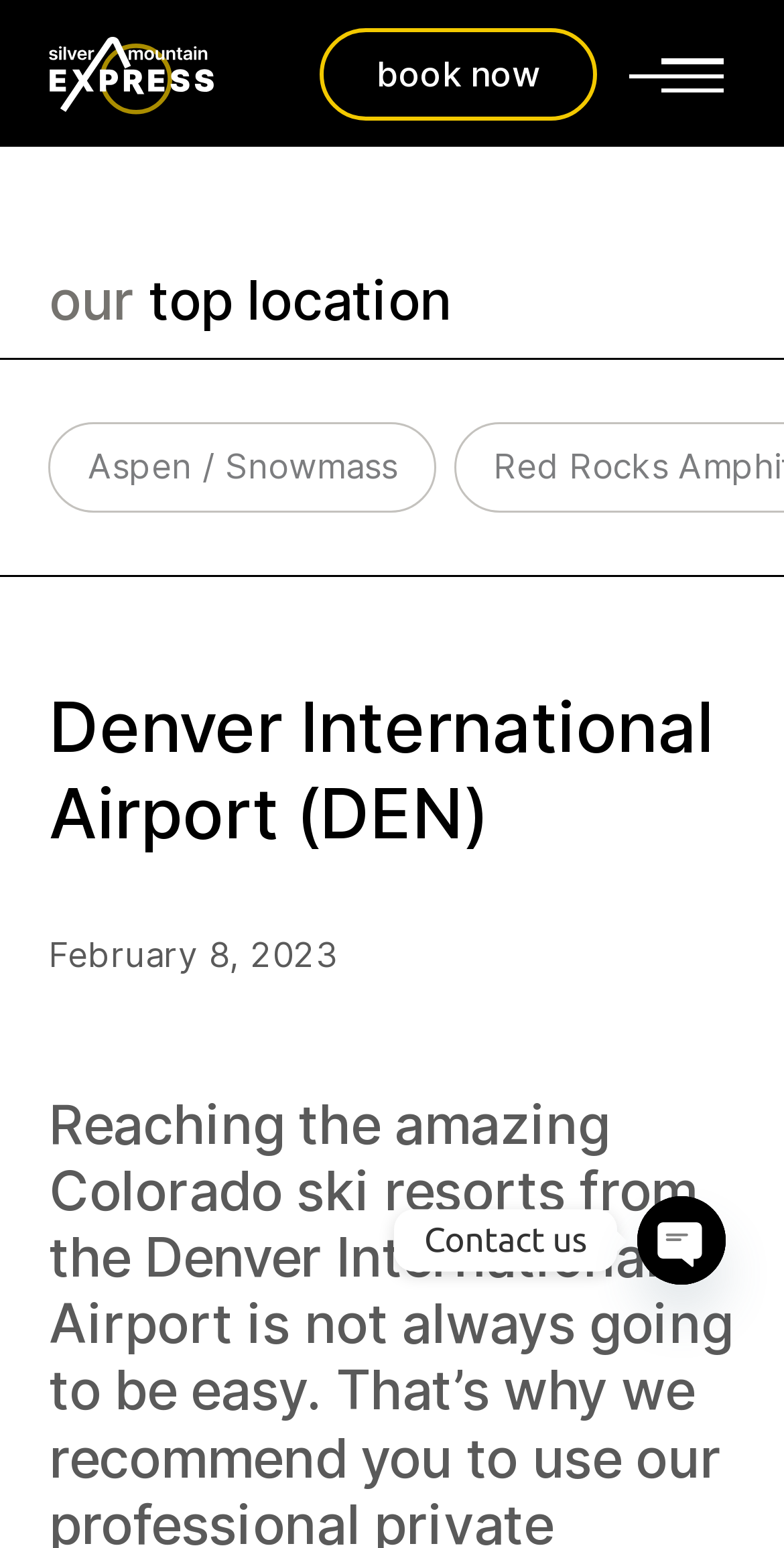How can I contact Silver Mountain Express?
Look at the webpage screenshot and answer the question with a detailed explanation.

The webpage provides multiple ways to contact Silver Mountain Express, including phone, Whatsapp, and Open chaty, which are all listed at the bottom of the webpage.